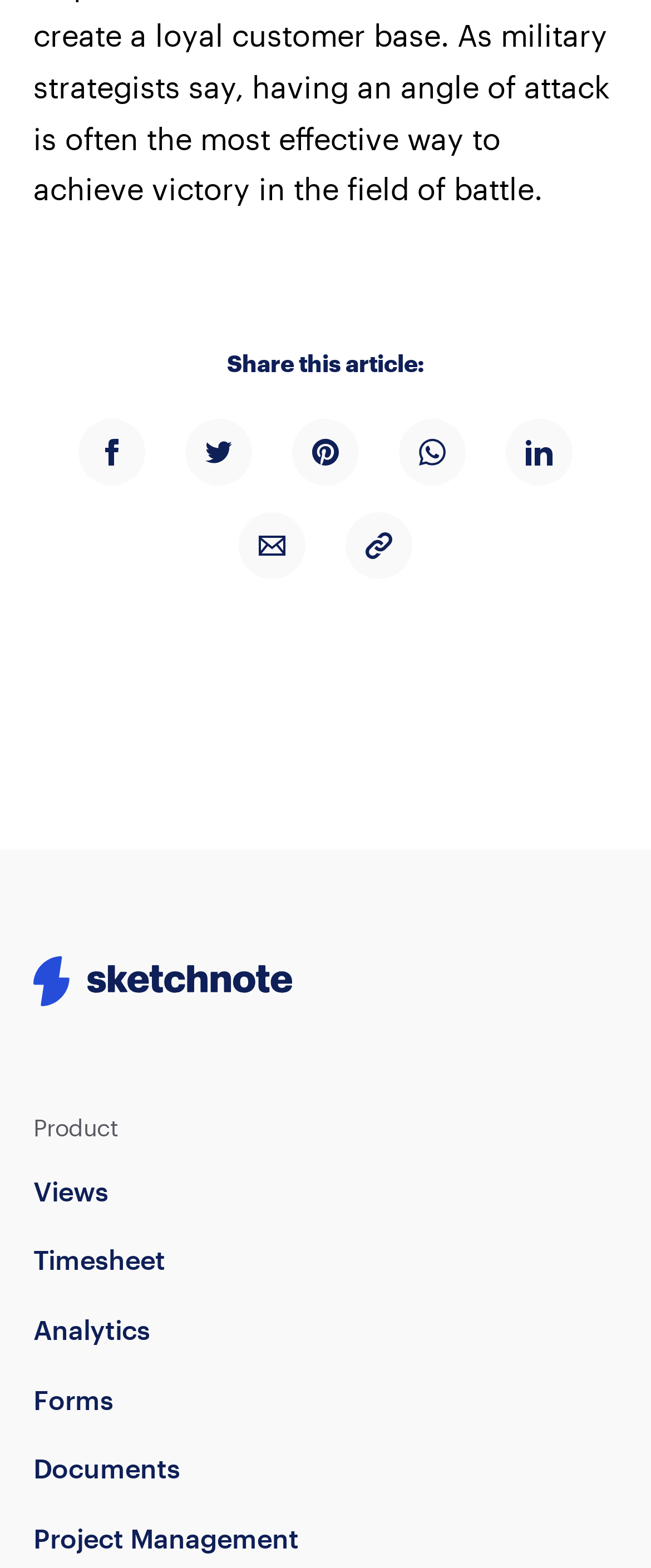Is there a notification for copying a permalink?
Kindly answer the question with as much detail as you can.

I found a StaticText element with the text 'The link has been Copied to clipboard!', which suggests that there is a notification for copying a permalink.